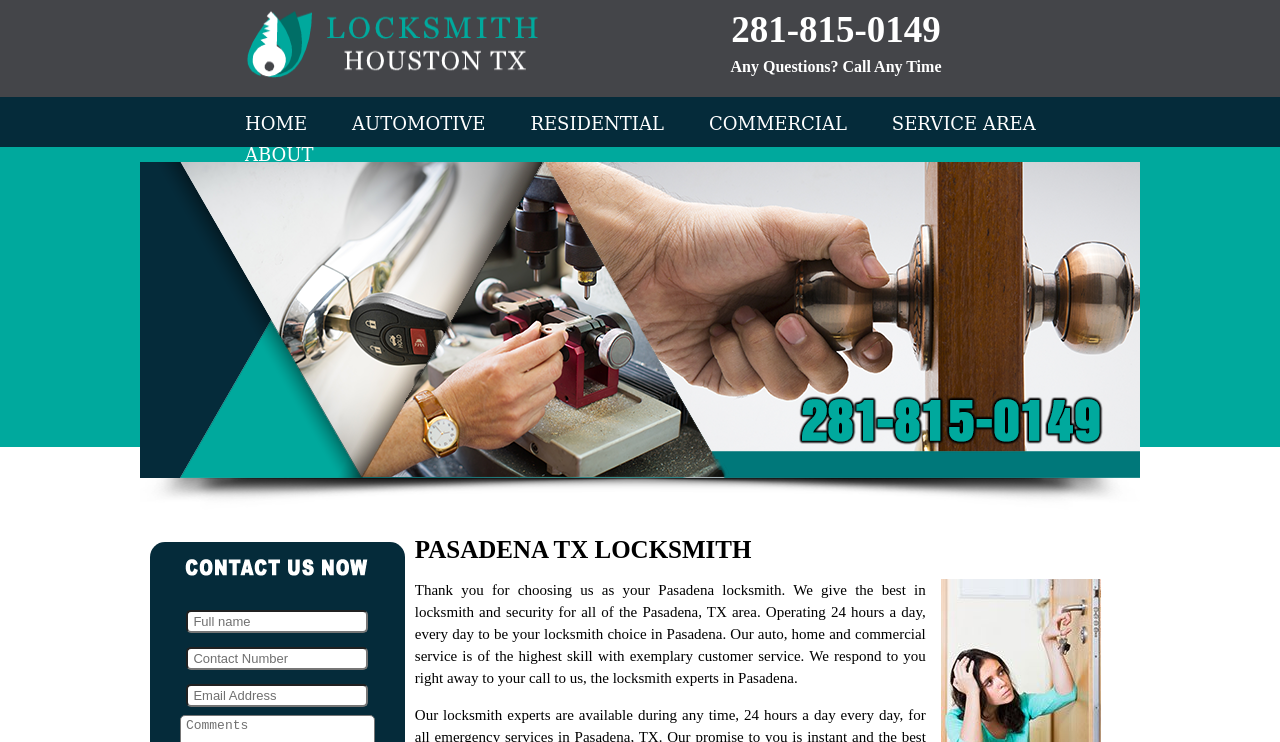What is the phone number to call for locksmith services?
Please provide an in-depth and detailed response to the question.

I found the phone number by looking at the link element with the text '281-815-0149' which is located at the top of the page, next to the 'Any Questions? Call Any Time' text.